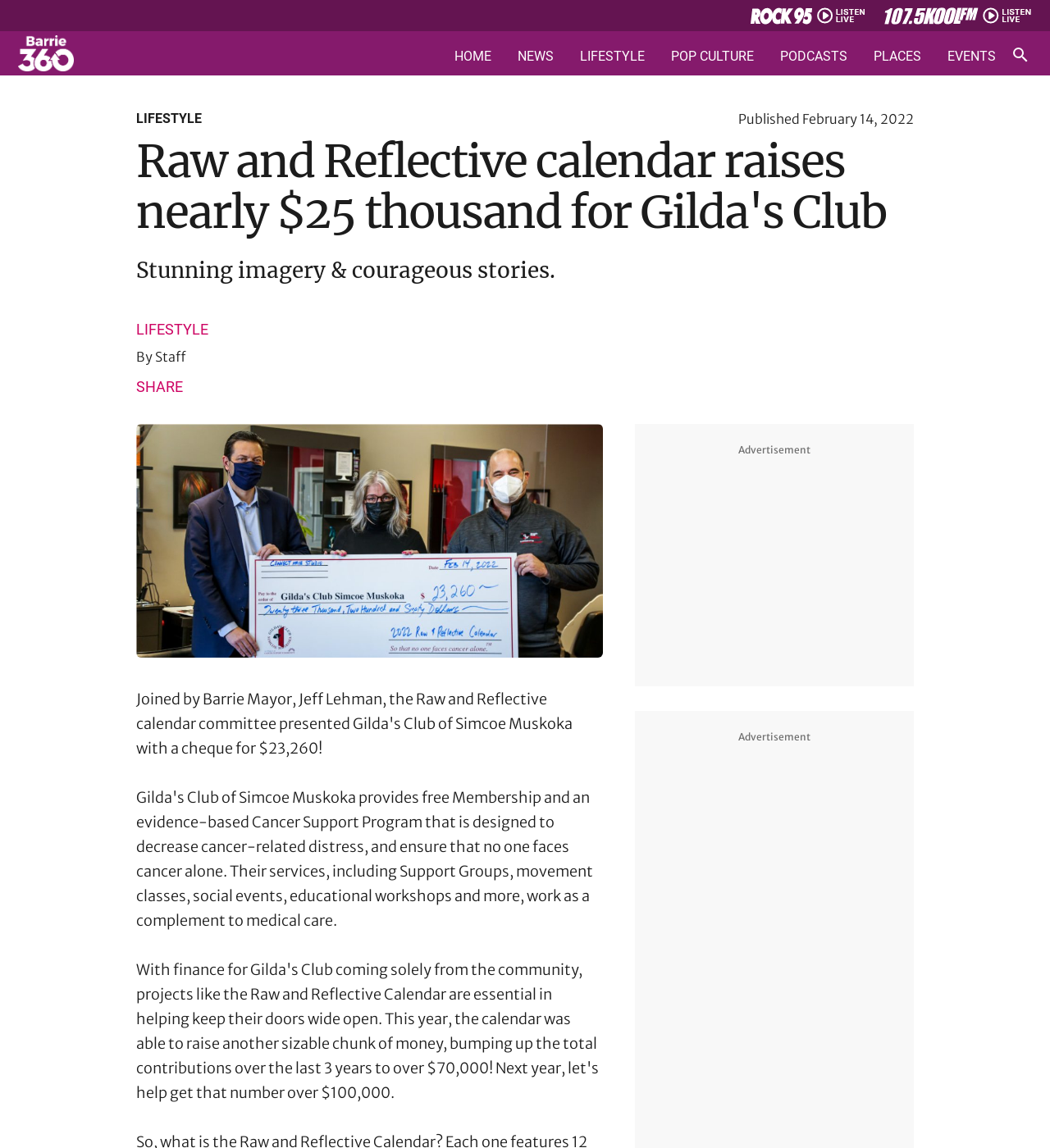Please identify the bounding box coordinates of the element's region that needs to be clicked to fulfill the following instruction: "share the article". The bounding box coordinates should consist of four float numbers between 0 and 1, i.e., [left, top, right, bottom].

[0.13, 0.33, 0.174, 0.344]